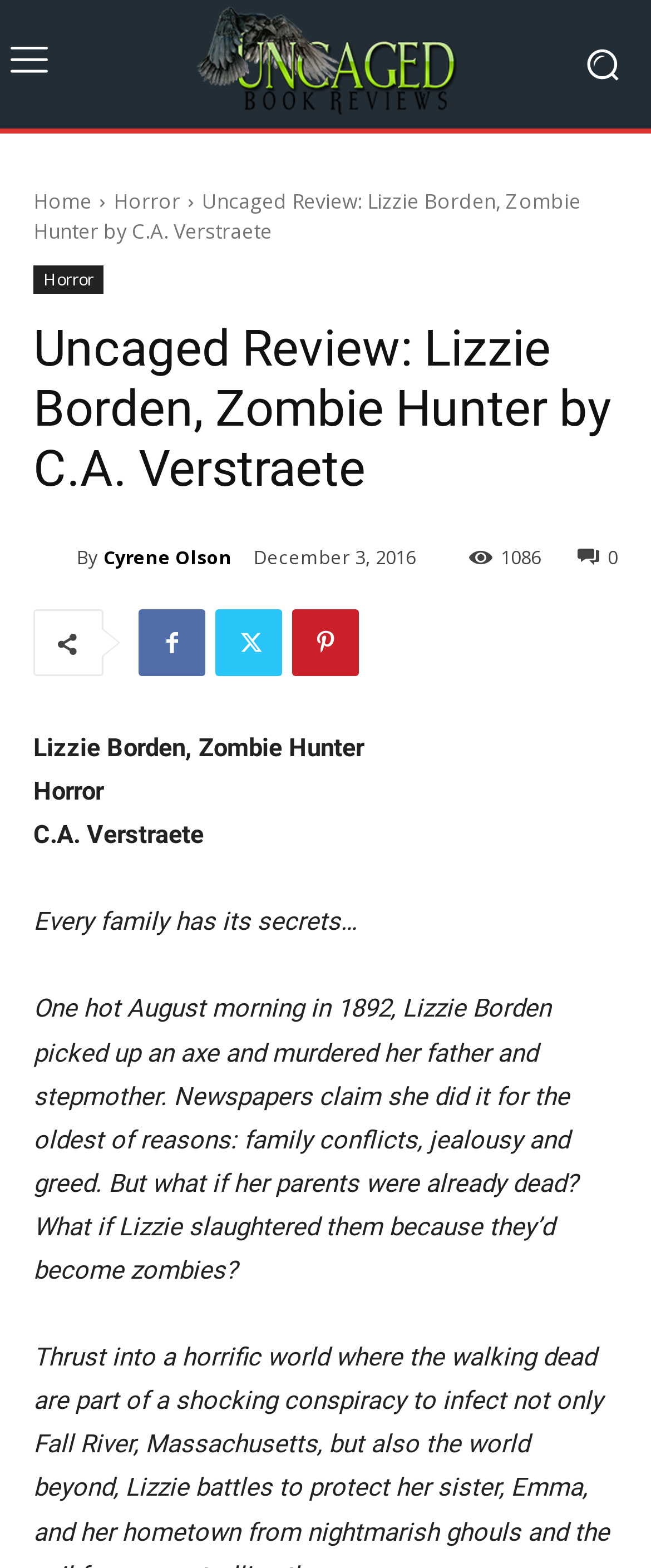Please find the bounding box coordinates of the element's region to be clicked to carry out this instruction: "Share the review on social media".

[0.887, 0.346, 0.949, 0.362]